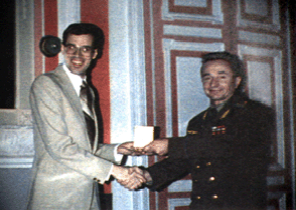Offer an in-depth caption for the image.

The image captures a significant moment between Dr. David R. Leffler and General-Major Markov during a formal ceremony. Dr. Leffler, notable for his research on the applications of Transcendental Meditation, is seen exchanging a handshake with General-Major Markov, who is in military uniform adorned with medals, indicating his rank and accomplishments. They are positioned in a setting characterized by ornate decor, perhaps within a prestigious institution, as indicated by the elaborate architecture in the background. This encounter took place after Dr. Leffler's lecture at the N.E. Zhukovskij Air Force Engineering Academy, where he was honored with an award, symbolizing the intersection of military and academic cooperation in exploring meditation as a potential tool for enhancing military strategies and stability.